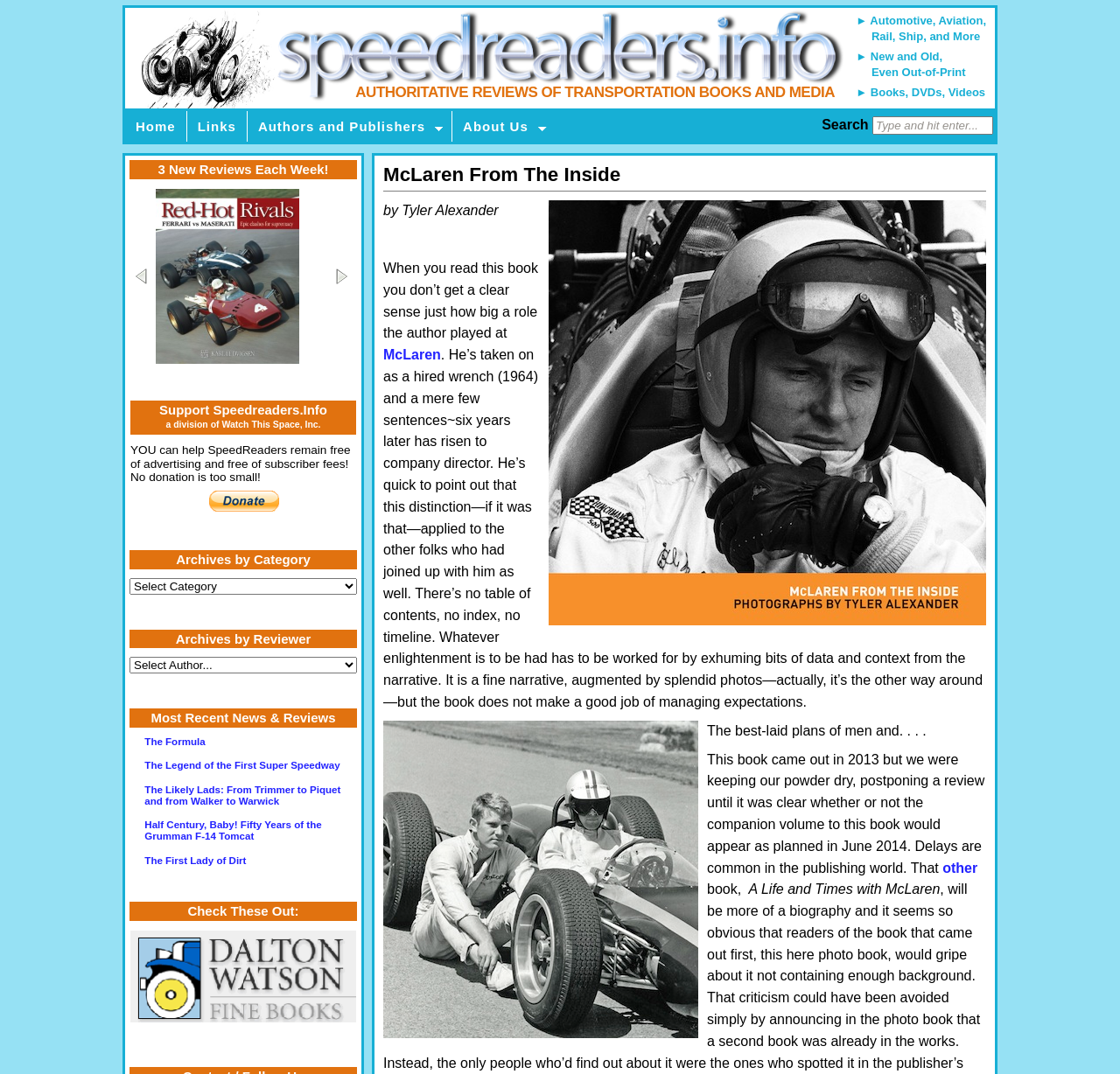Specify the bounding box coordinates for the region that must be clicked to perform the given instruction: "Go to the home page".

[0.112, 0.103, 0.167, 0.132]